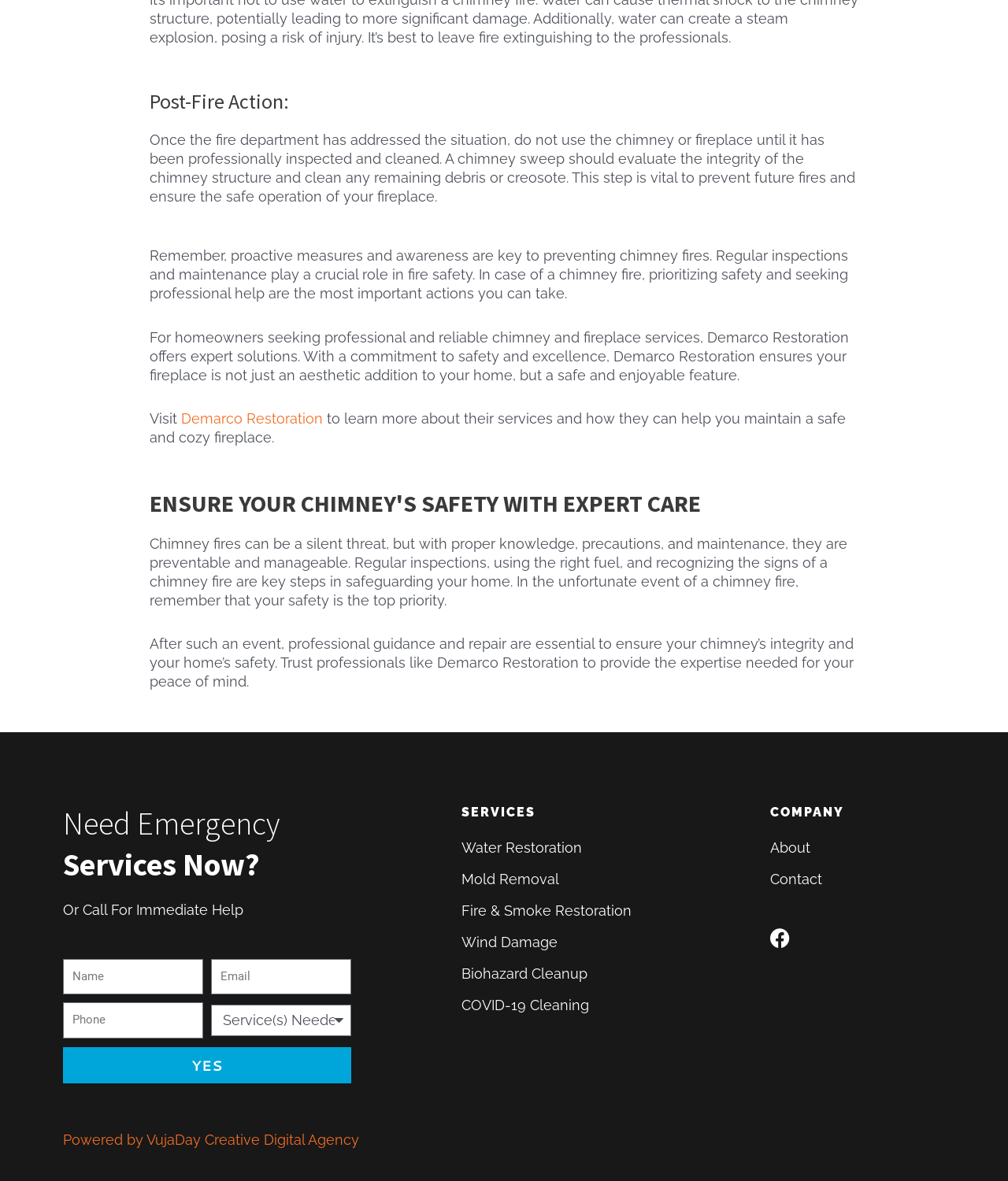Locate the bounding box coordinates of the element that should be clicked to execute the following instruction: "Go to 'About' page".

[0.764, 0.709, 0.934, 0.726]